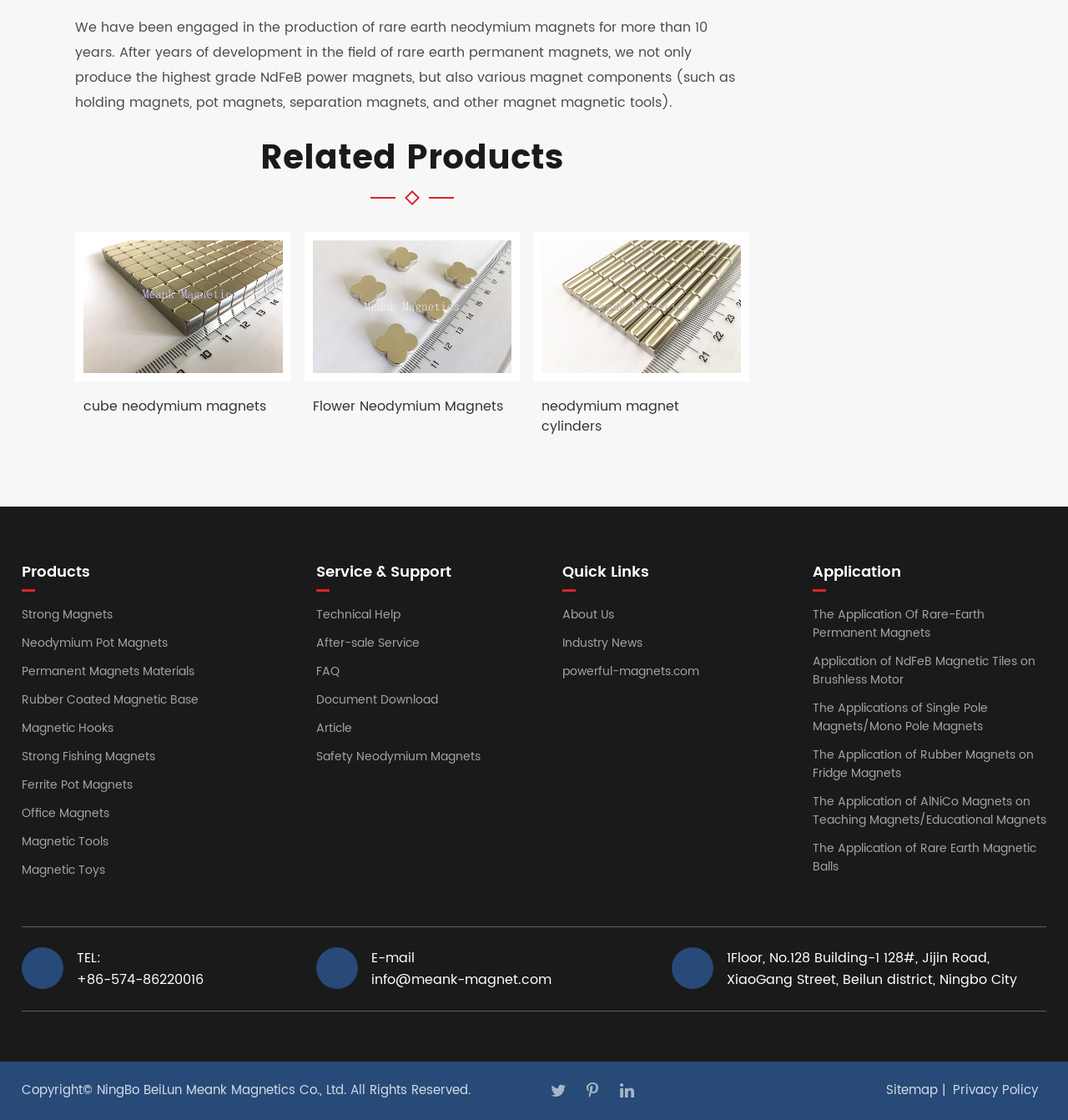What is the company's contact phone number?
Please provide a detailed and thorough answer to the question.

The company's contact phone number is listed at the bottom of the webpage, which is +86-574-86220016.